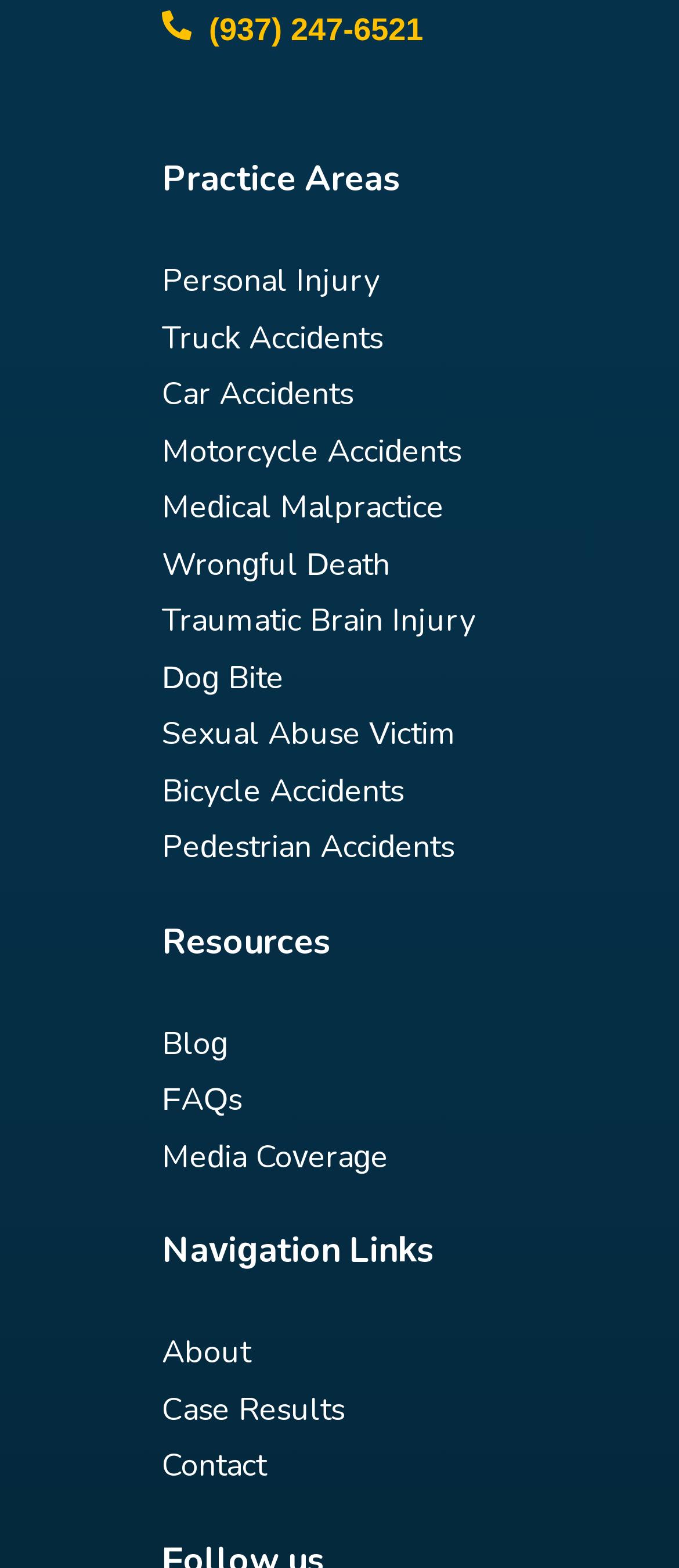Determine the bounding box coordinates for the clickable element to execute this instruction: "Call the phone number". Provide the coordinates as four float numbers between 0 and 1, i.e., [left, top, right, bottom].

[0.238, 0.005, 0.962, 0.035]